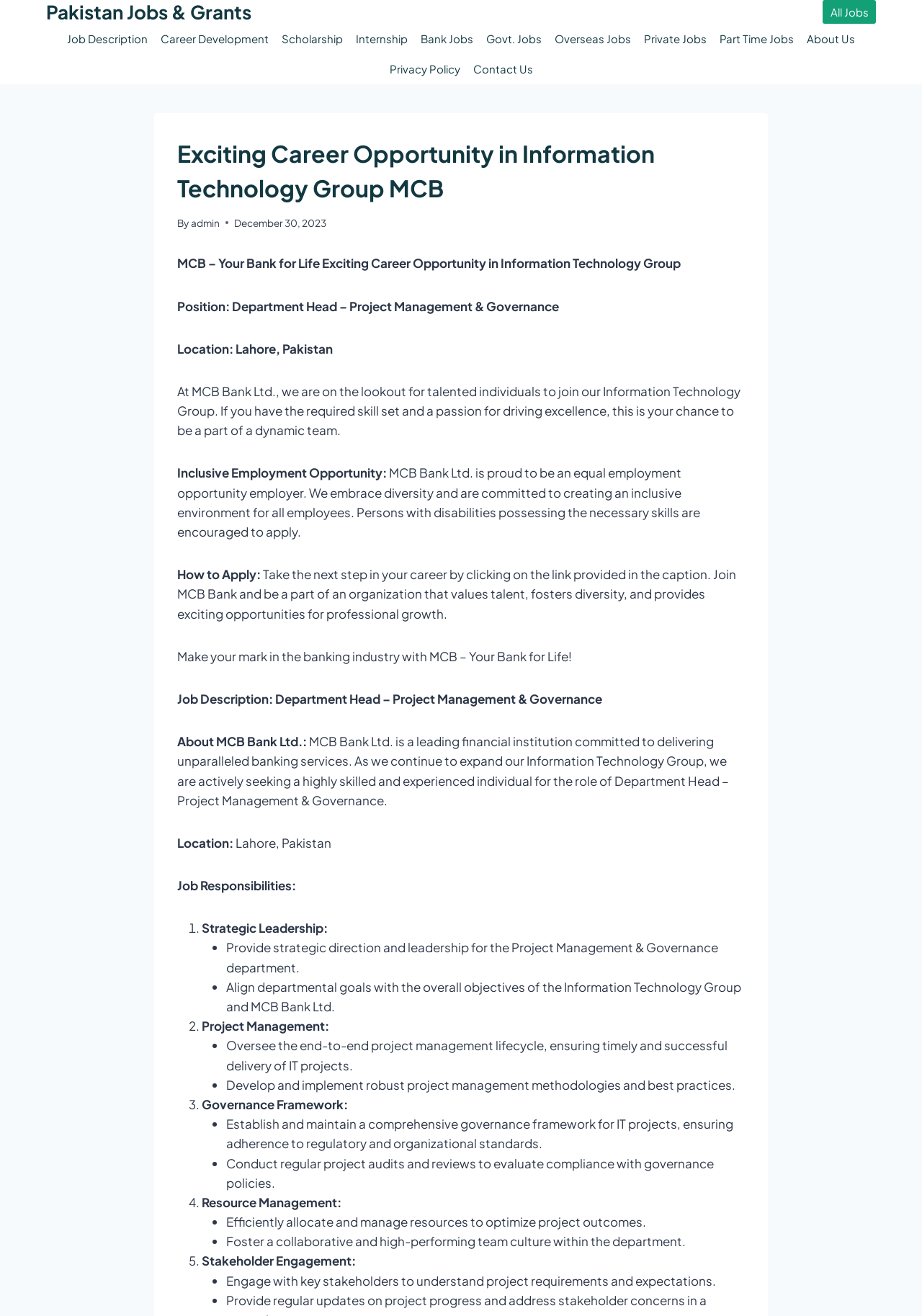Please answer the following question using a single word or phrase: 
What is the role of the department head in project management?

Oversee project management lifecycle